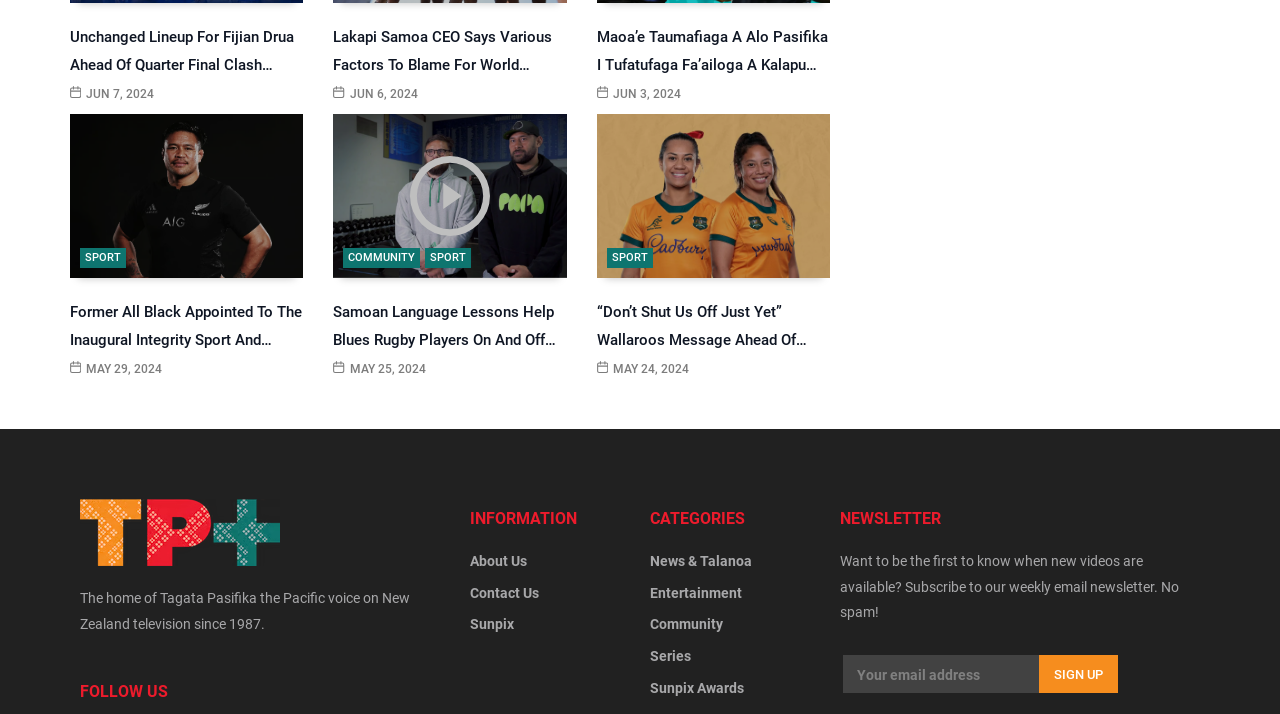Can you provide the bounding box coordinates for the element that should be clicked to implement the instruction: "Click on the 'SPORT' link"?

[0.062, 0.347, 0.098, 0.375]